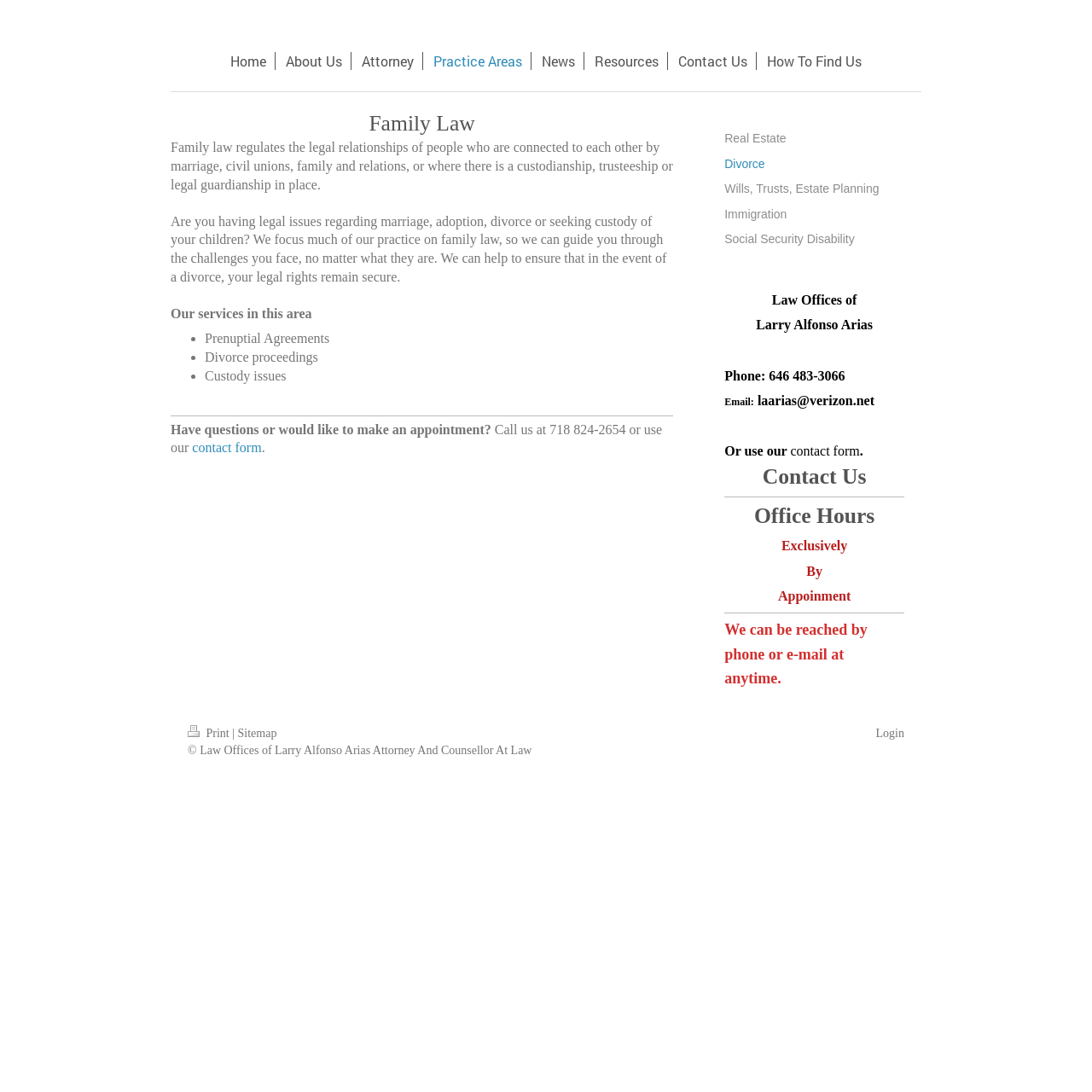Determine the bounding box coordinates of the clickable element to complete this instruction: "Get in touch using the contact form". Provide the coordinates in the format of four float numbers between 0 and 1, [left, top, right, bottom].

[0.176, 0.403, 0.24, 0.417]